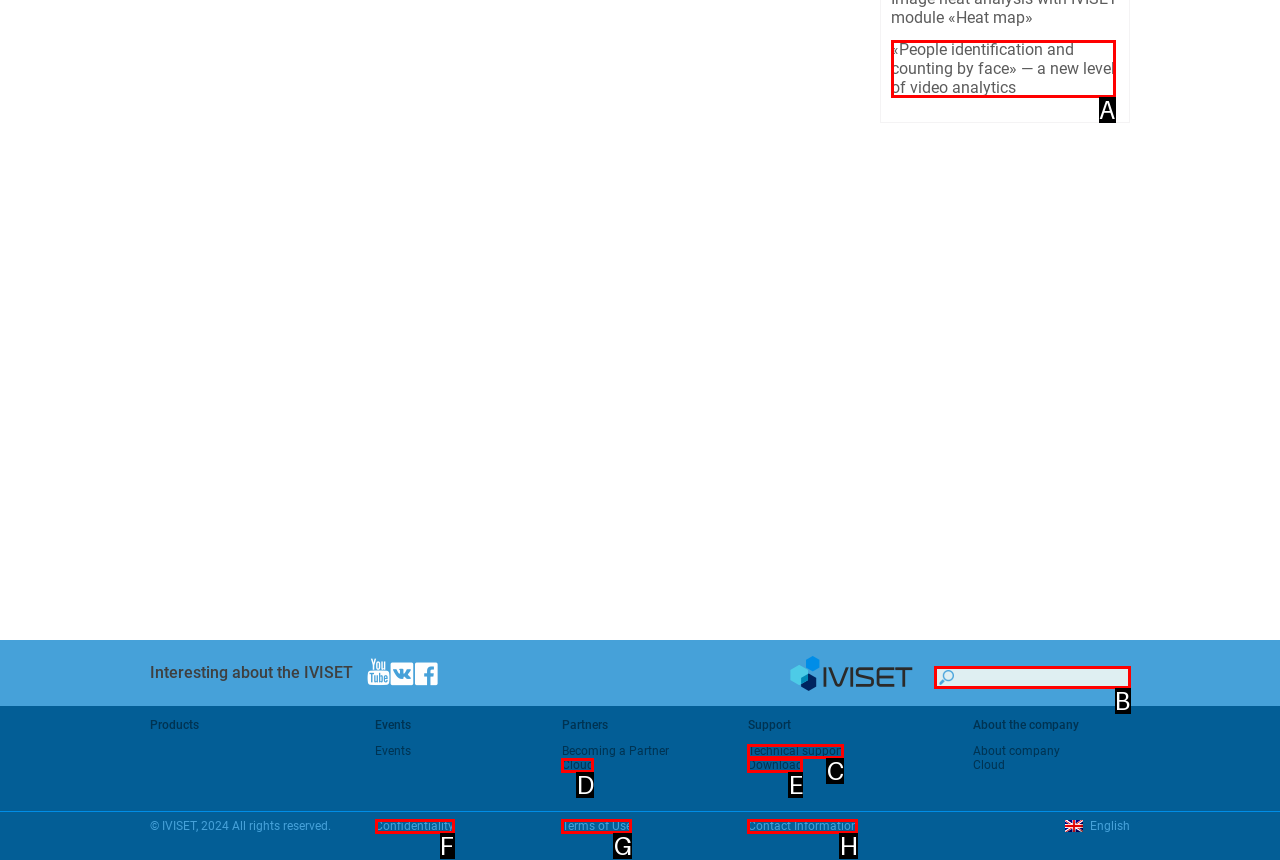Given the description: Technical support, identify the matching option. Answer with the corresponding letter.

C